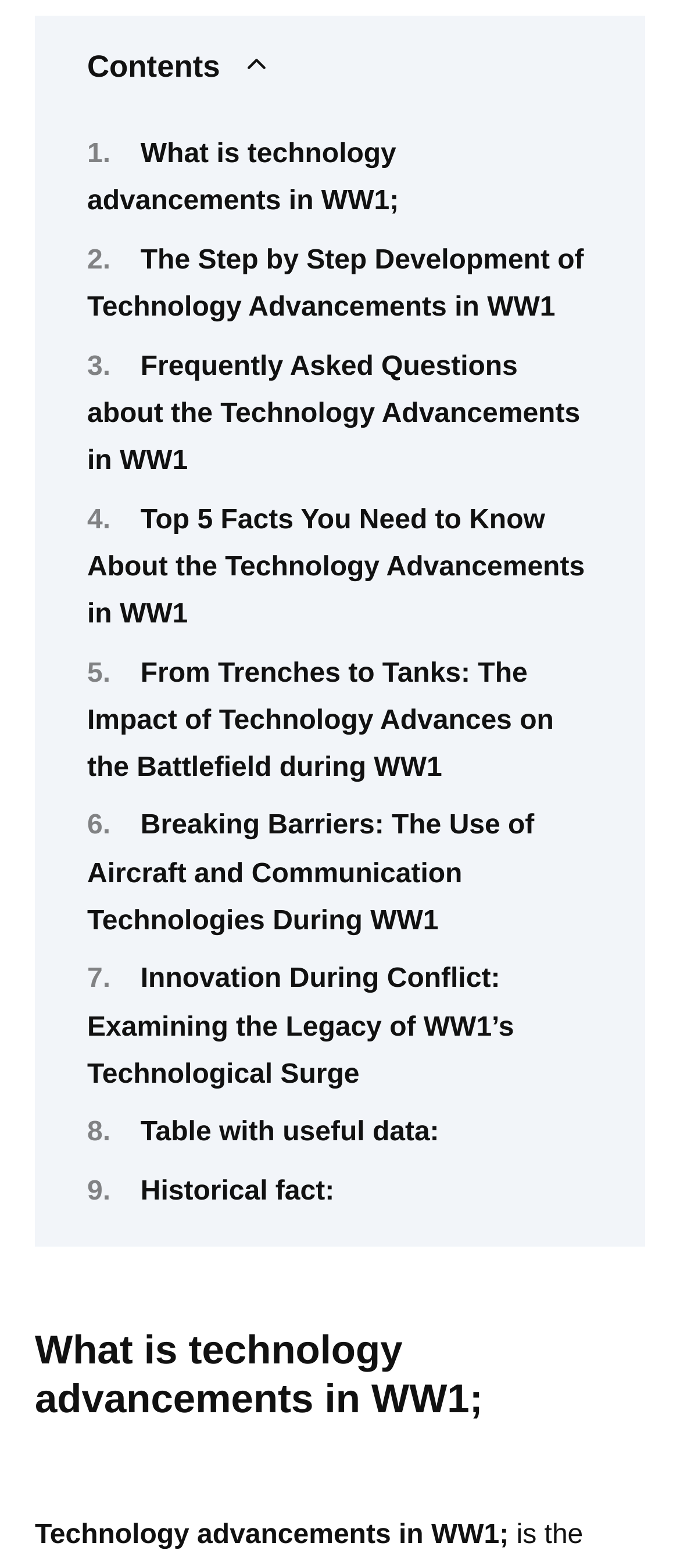Please provide the bounding box coordinates for the element that needs to be clicked to perform the instruction: "View 'Table with useful data:'". The coordinates must consist of four float numbers between 0 and 1, formatted as [left, top, right, bottom].

[0.207, 0.713, 0.646, 0.732]